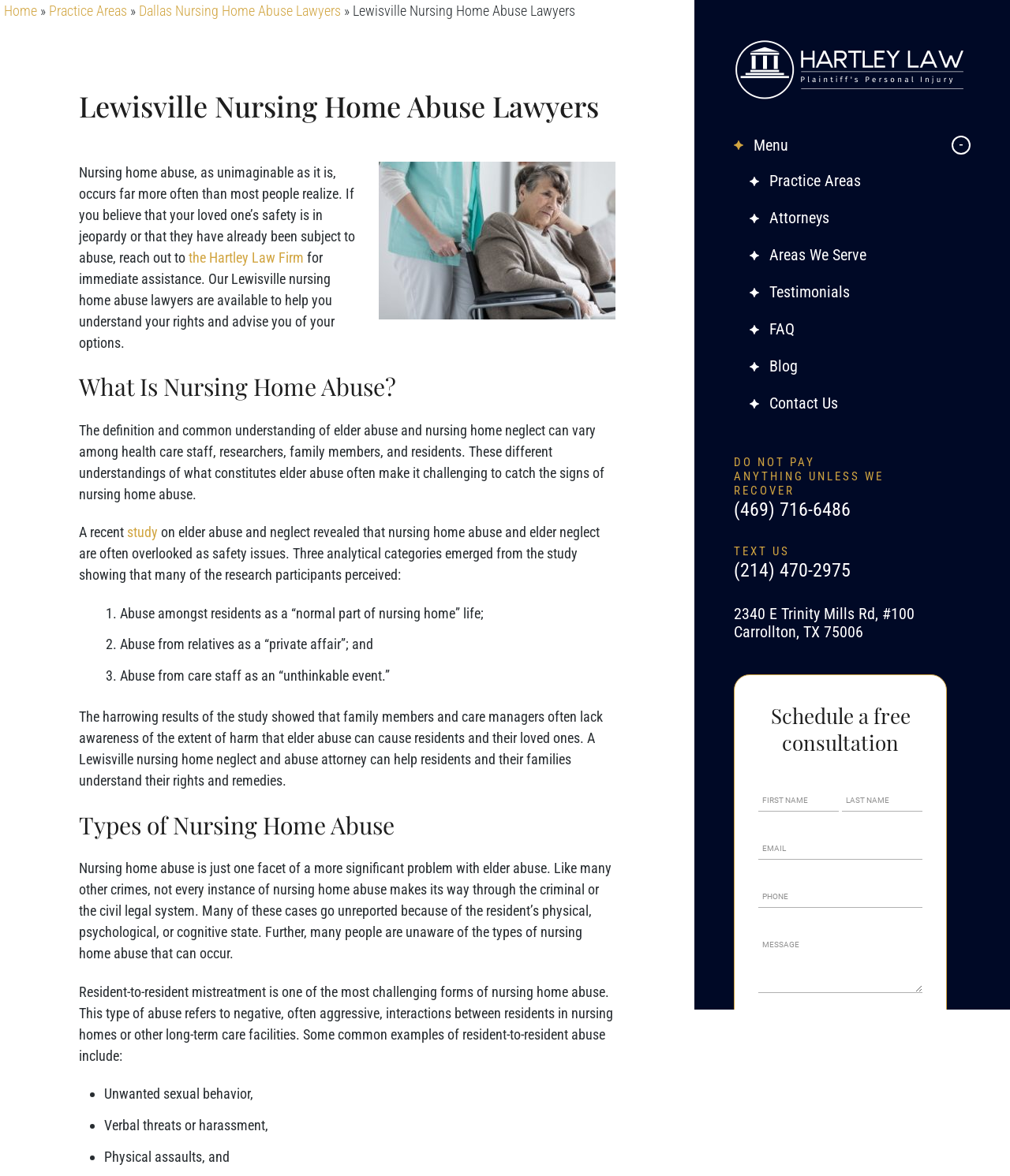Look at the image and answer the question in detail:
What is the phone number to text the law firm?

The phone number to text the law firm can be found at the bottom of the webpage, next to the 'TEXT US' label, which is a clickable link with the phone number.